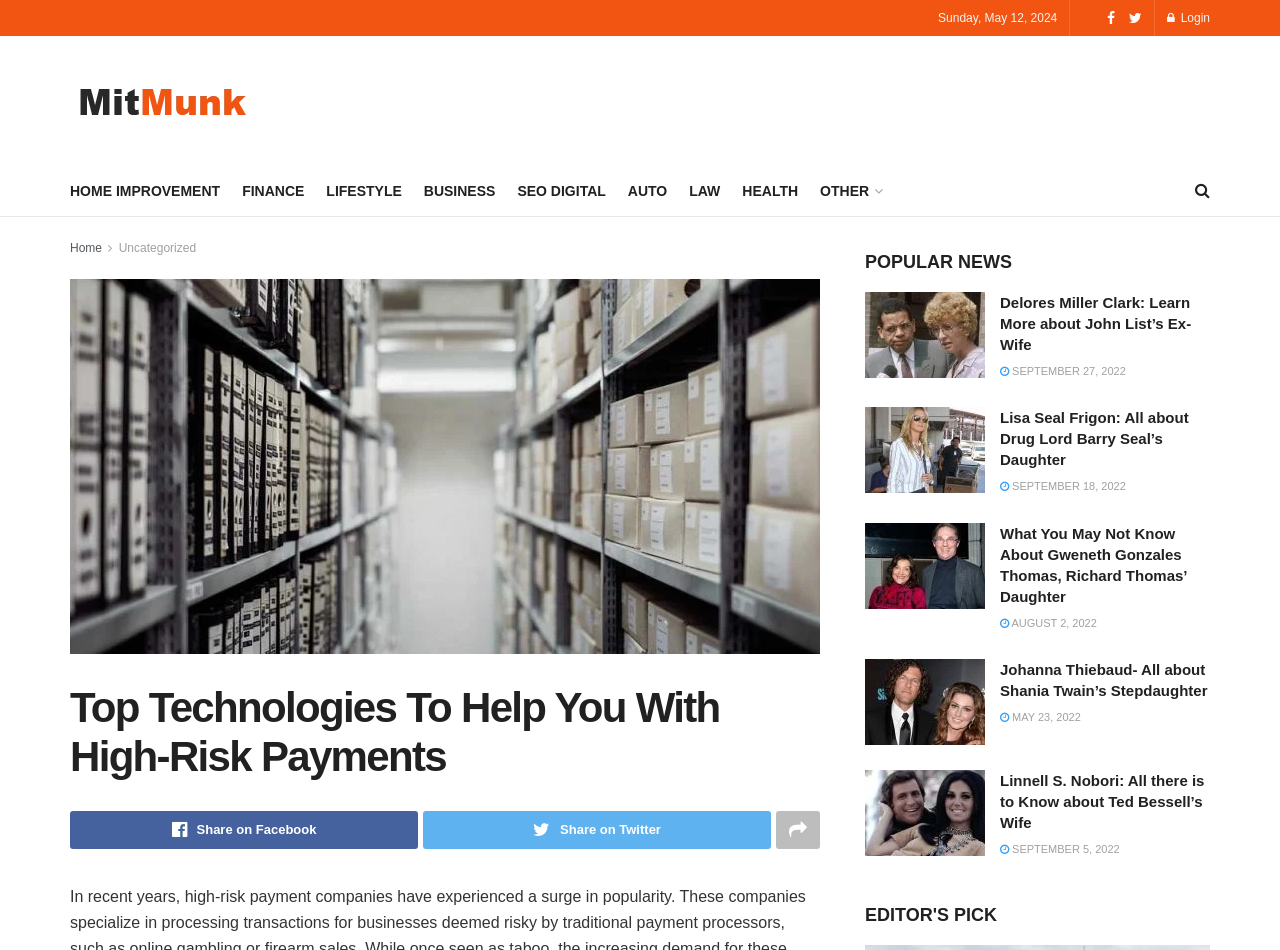Review the image closely and give a comprehensive answer to the question: How many articles are listed under 'POPULAR NEWS'?

I found the heading 'POPULAR NEWS' and then counted the number of article elements listed below it, which is 4.